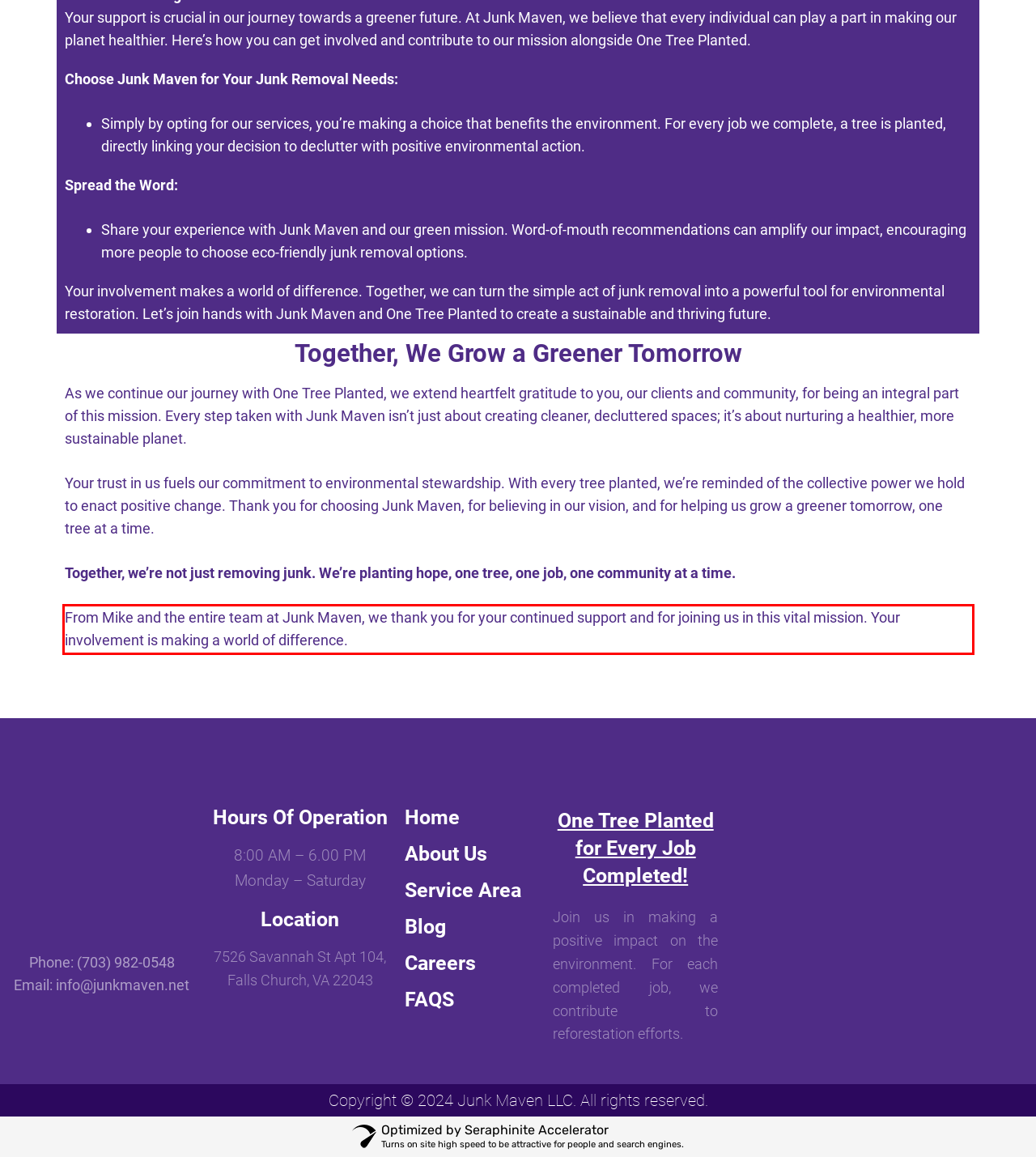Analyze the webpage screenshot and use OCR to recognize the text content in the red bounding box.

From Mike and the entire team at Junk Maven, we thank you for your continued support and for joining us in this vital mission. Your involvement is making a world of difference.